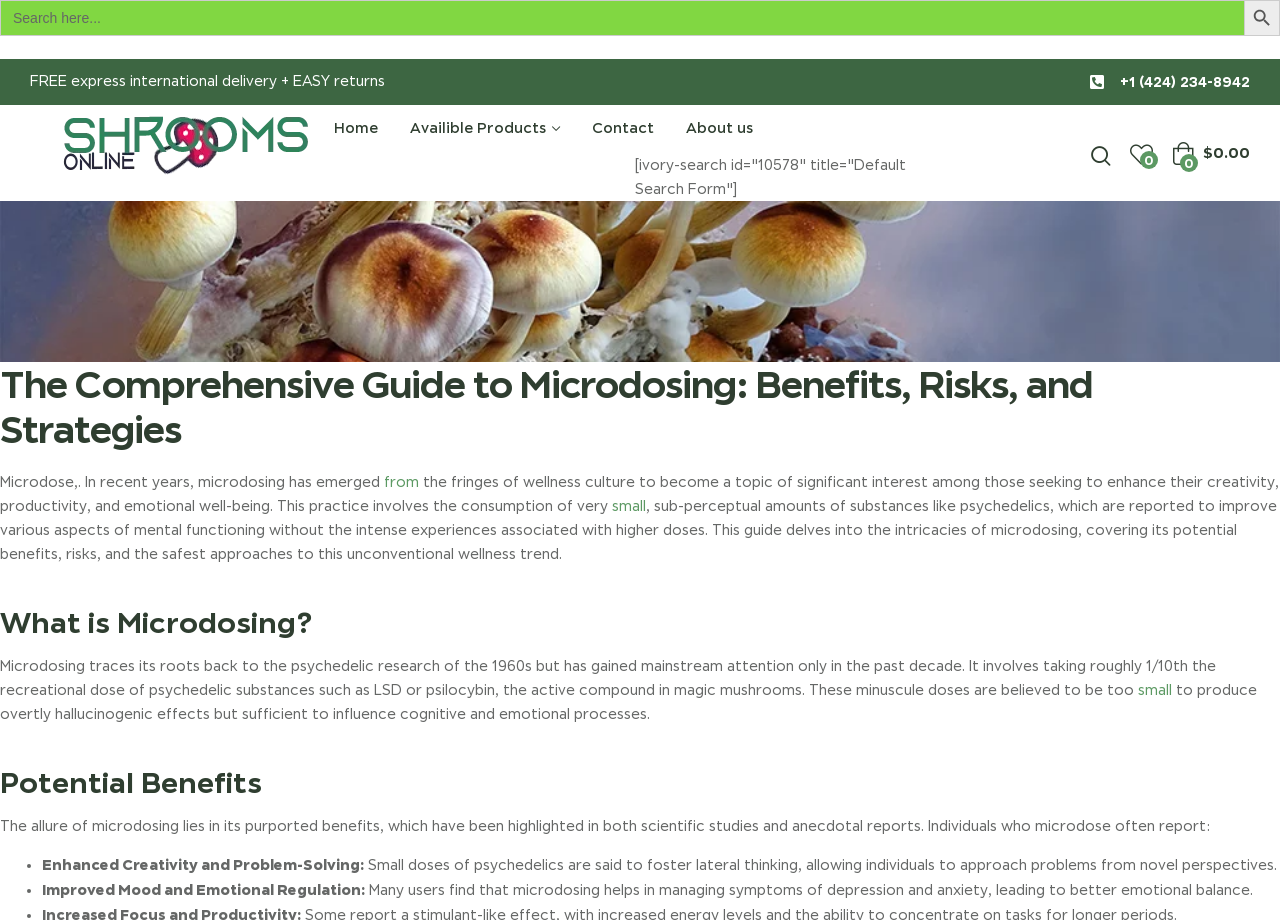What is one of the reported benefits of microdosing?
Please answer the question with a detailed response using the information from the screenshot.

According to the webpage, individuals who microdose often report improved mood and emotional regulation, which helps in managing symptoms of depression and anxiety, leading to better emotional balance.